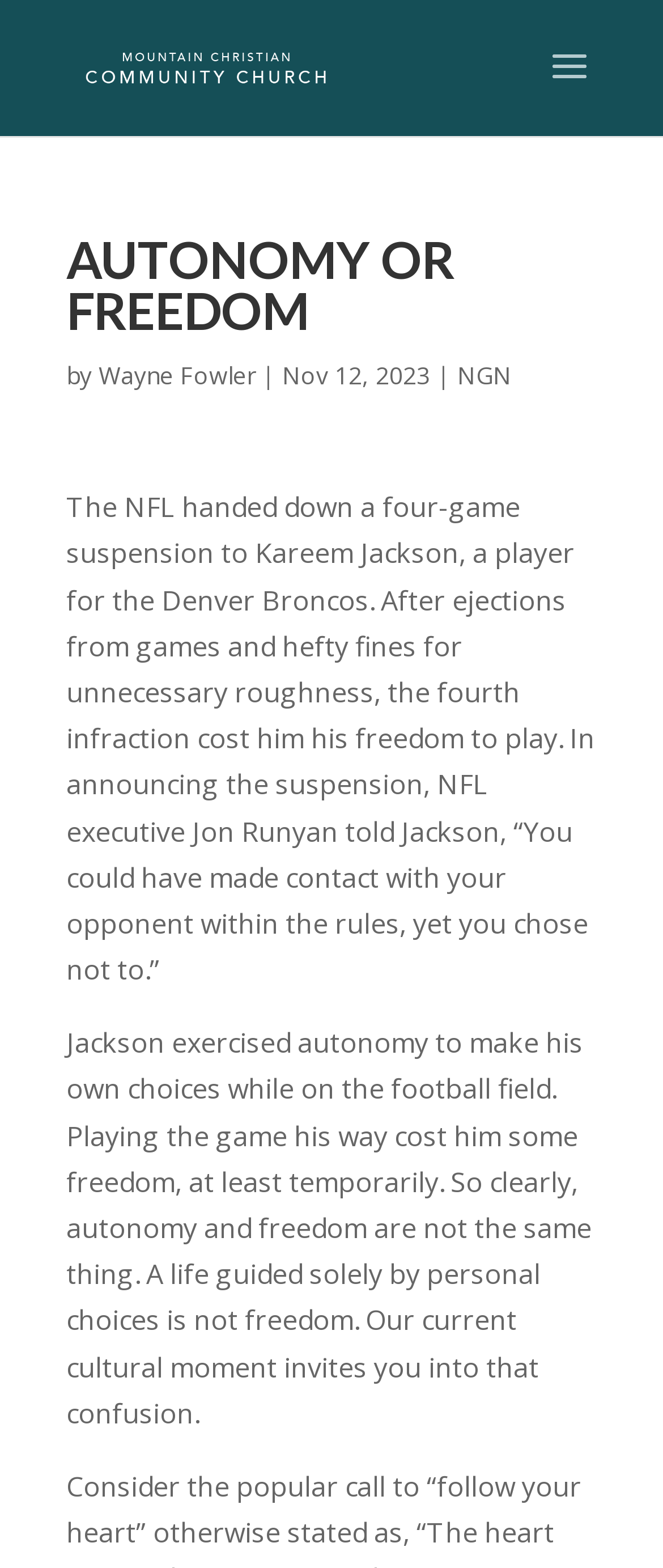What is the name of the church? Using the information from the screenshot, answer with a single word or phrase.

Mountain Christian Community Church